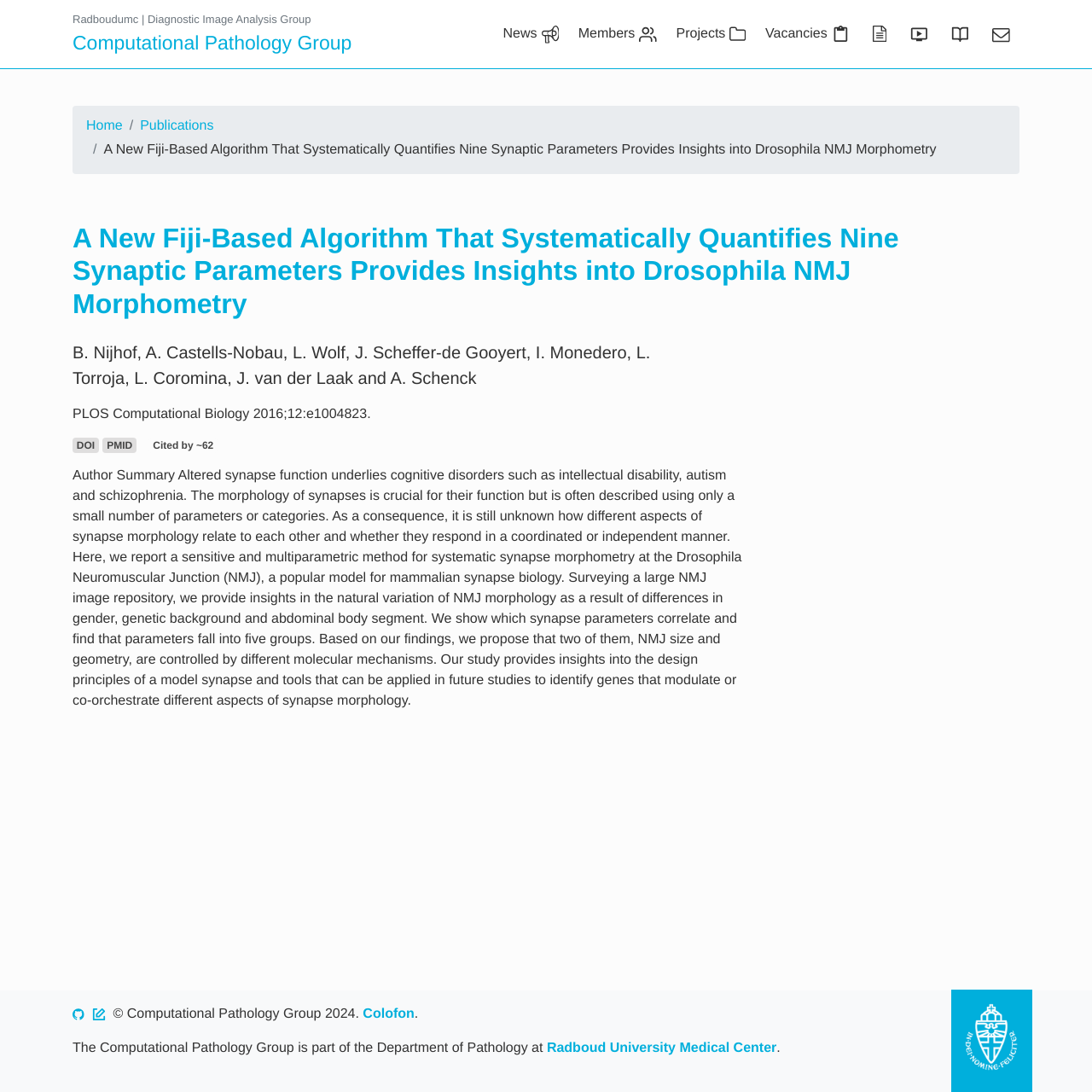Extract the main heading text from the webpage.

A New Fiji-Based Algorithm That Systematically Quantifies Nine Synaptic Parameters Provides Insights into Drosophila NMJ Morphometry